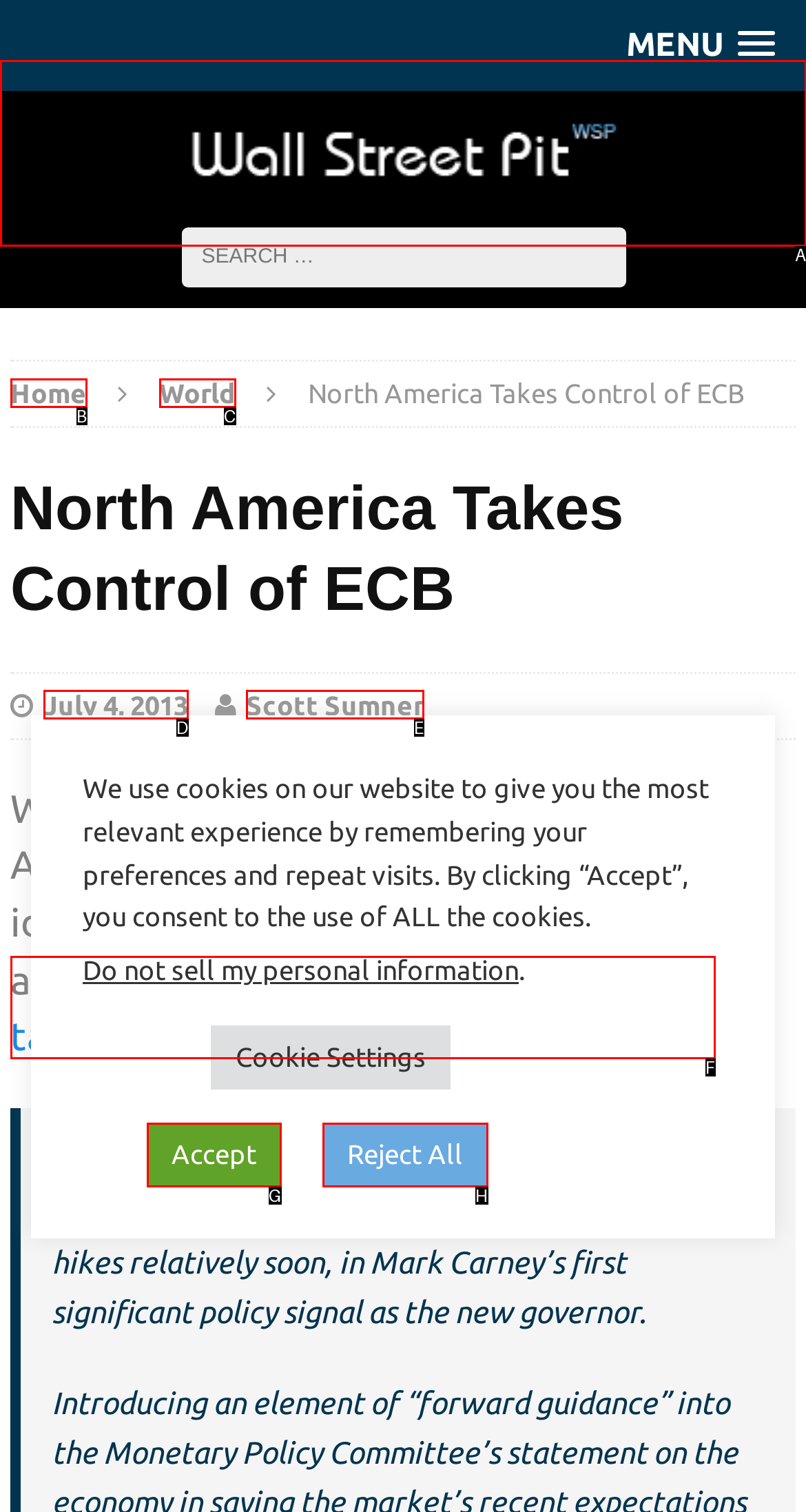From the given choices, determine which HTML element matches the description: title="Wall Street Pit". Reply with the appropriate letter.

A